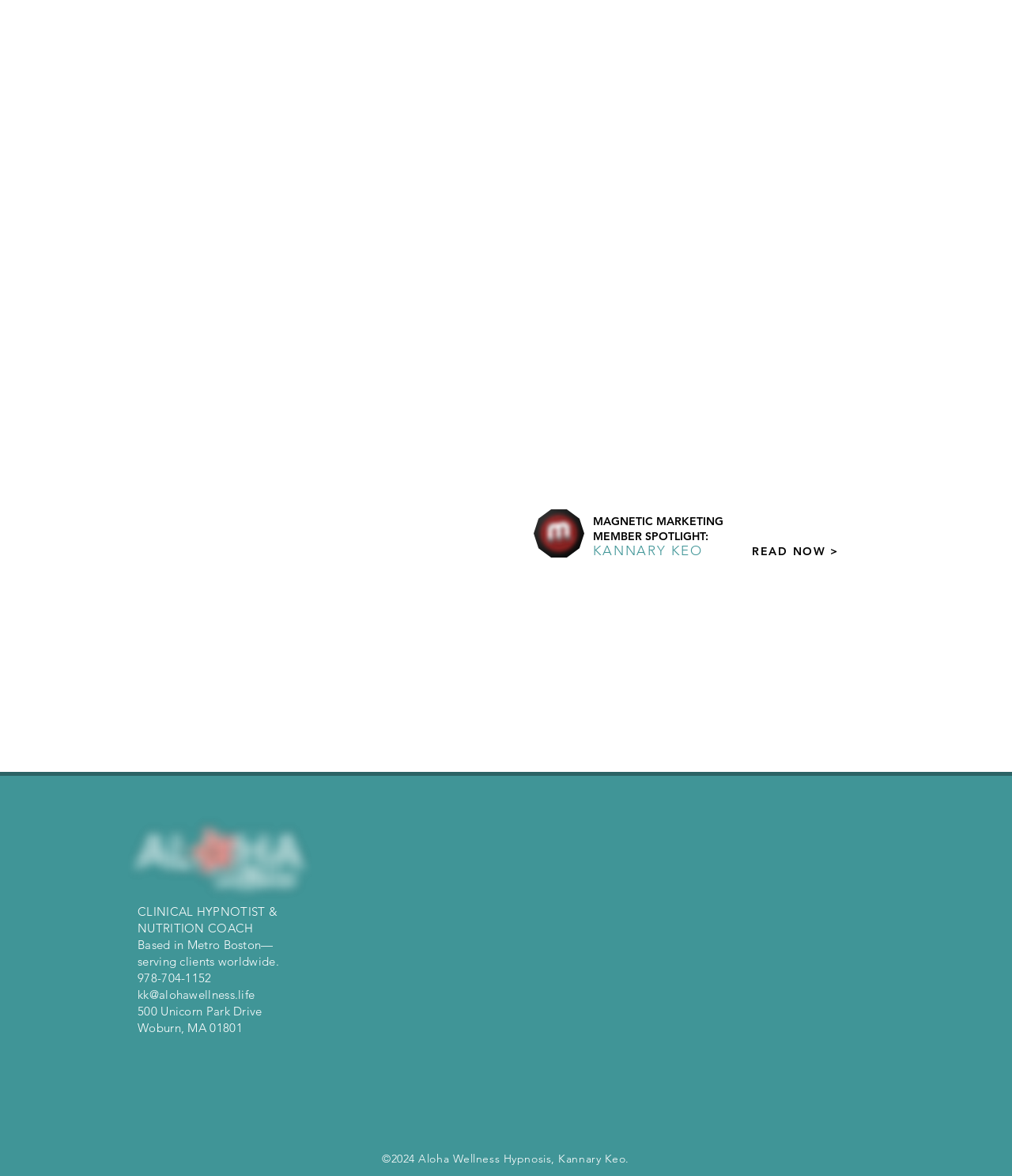Can you specify the bounding box coordinates of the area that needs to be clicked to fulfill the following instruction: "Book a consultation"?

[0.68, 0.39, 0.822, 0.417]